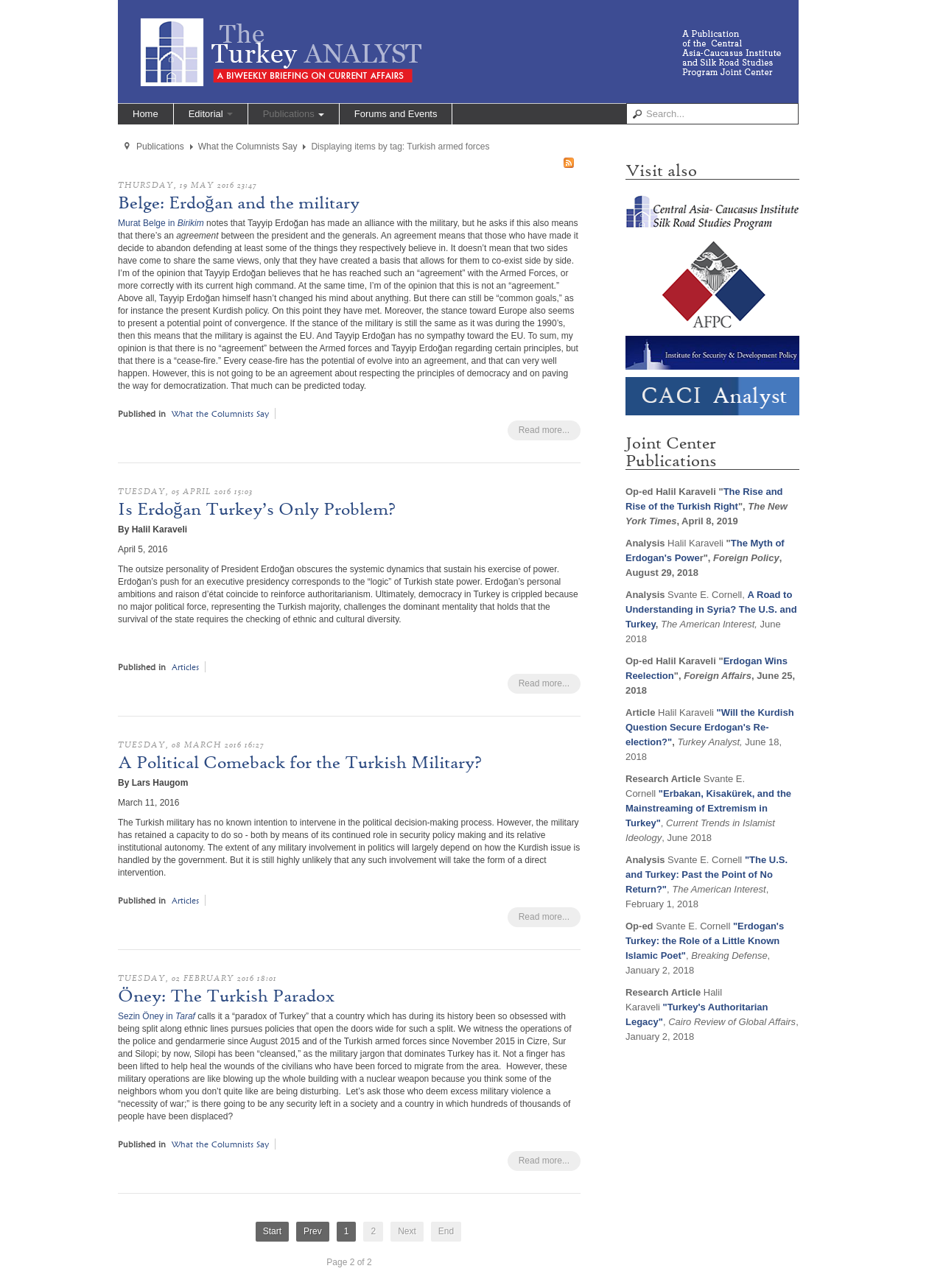Create a full and detailed caption for the entire webpage.

This webpage displays a collection of articles and publications related to Turkish armed forces. At the top, there are several links to different sections of the website, including "Home", "Editorial", "Publications", and "Forums and Events". Next to these links, there is a search box.

Below the top navigation, there is a heading that reads "Displaying items by tag: Turkish armed forces". This is followed by a series of articles, each with a heading, publication date, and a brief summary or excerpt. The articles are arranged in a vertical list, with the most recent ones at the top.

Each article has a heading that links to the full article, followed by the publication date and a brief summary or excerpt. The summaries provide an overview of the article's content, which ranges from discussions of Turkish politics and the role of the military to analyses of specific events and policies.

At the bottom of the page, there are links to navigate to other pages of articles, including "Start", "Prev", "1", "Next", and "End". There is also a section titled "Visit also" that links to other related websites, including "silkroad", "afpc-logo", "isdp", and "cacianalyst". These links are accompanied by images of the respective logos.

Finally, there is a section titled "Joint Center Publications" that lists several publications, including op-eds and analyses, with links to the full texts. These publications are authored by various individuals, including Halil Karaveli, and were published in different outlets, such as The New York Times and Foreign Policy.